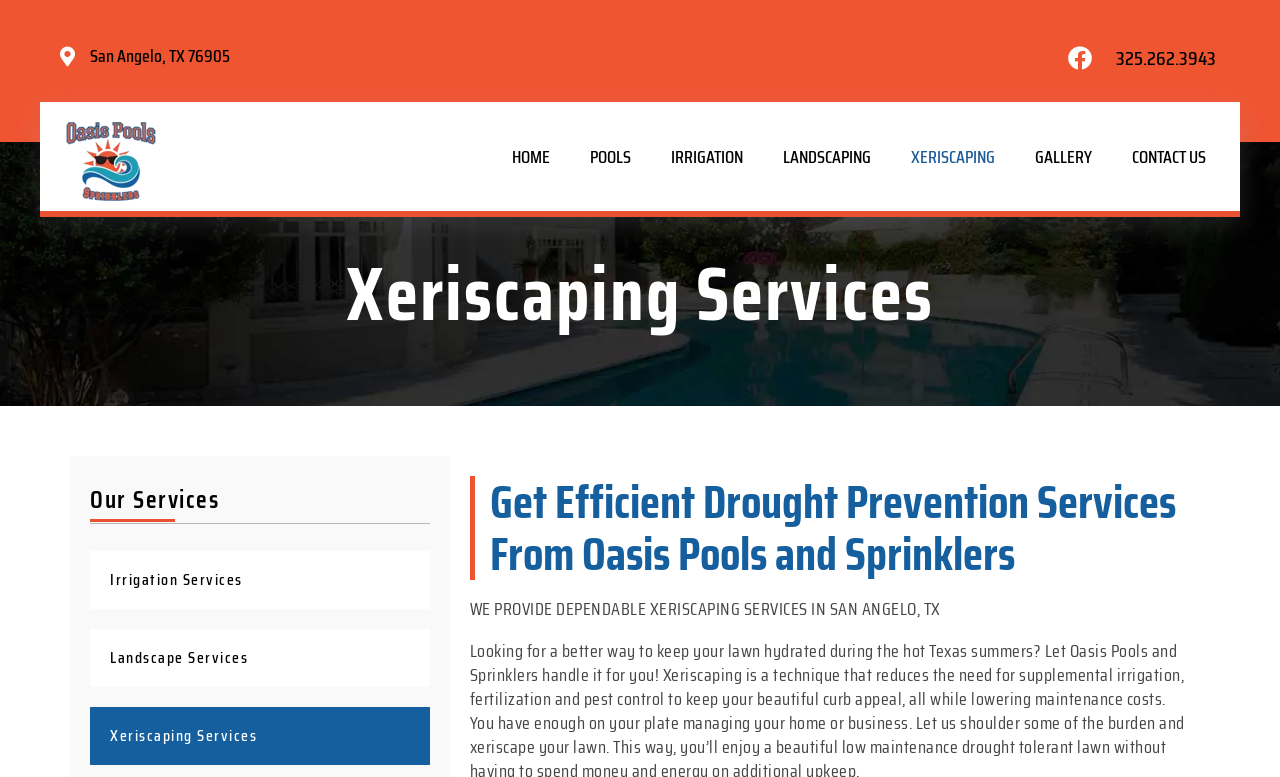What is the name of the company providing xeriscaping services?
Please answer the question with as much detail as possible using the screenshot.

I found the company name by looking at the link element with the text 'Oasis Pools and Sprinklers in San Angelo, TX' which is located at the top left corner of the webpage.